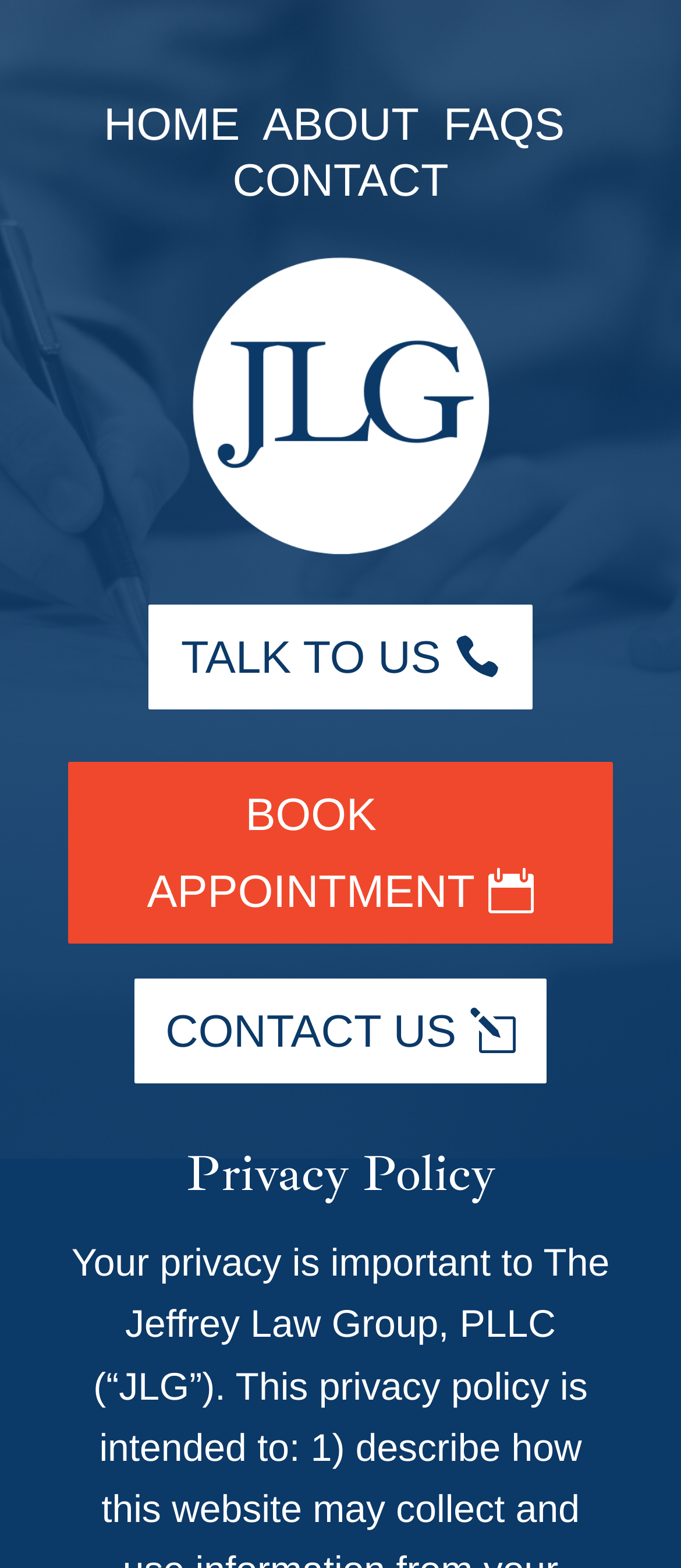Produce an elaborate caption capturing the essence of the webpage.

The webpage is about the Privacy Policy of The Jeffrey Law Group, PLLC. At the top left, there is a logo of JLG, which is a white logo on a dark background. To the right of the logo, there is a navigation menu with five links: "HOME", "ABOUT", "FAQS", and "CONTACT". These links are aligned horizontally and are positioned near the top of the page.

Below the navigation menu, there are three prominent calls-to-action (CTAs) buttons. The first CTA is "TALK TO US" with an arrow icon, positioned at the top center of the page. The second CTA is "BOOK APPOINTMENT" with a calendar icon, located below the first CTA. The third CTA is "CONTACT US" with an envelope icon, positioned at the bottom center of the page.

The main content of the page is headed by a title "Privacy Policy", which is centered and positioned below the CTAs. The content of the privacy policy is not explicitly stated, but it is likely to be a detailed text explaining the company's privacy practices.